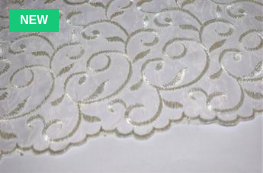What is the tone of the fabric?
Give a single word or phrase answer based on the content of the image.

Serene, light